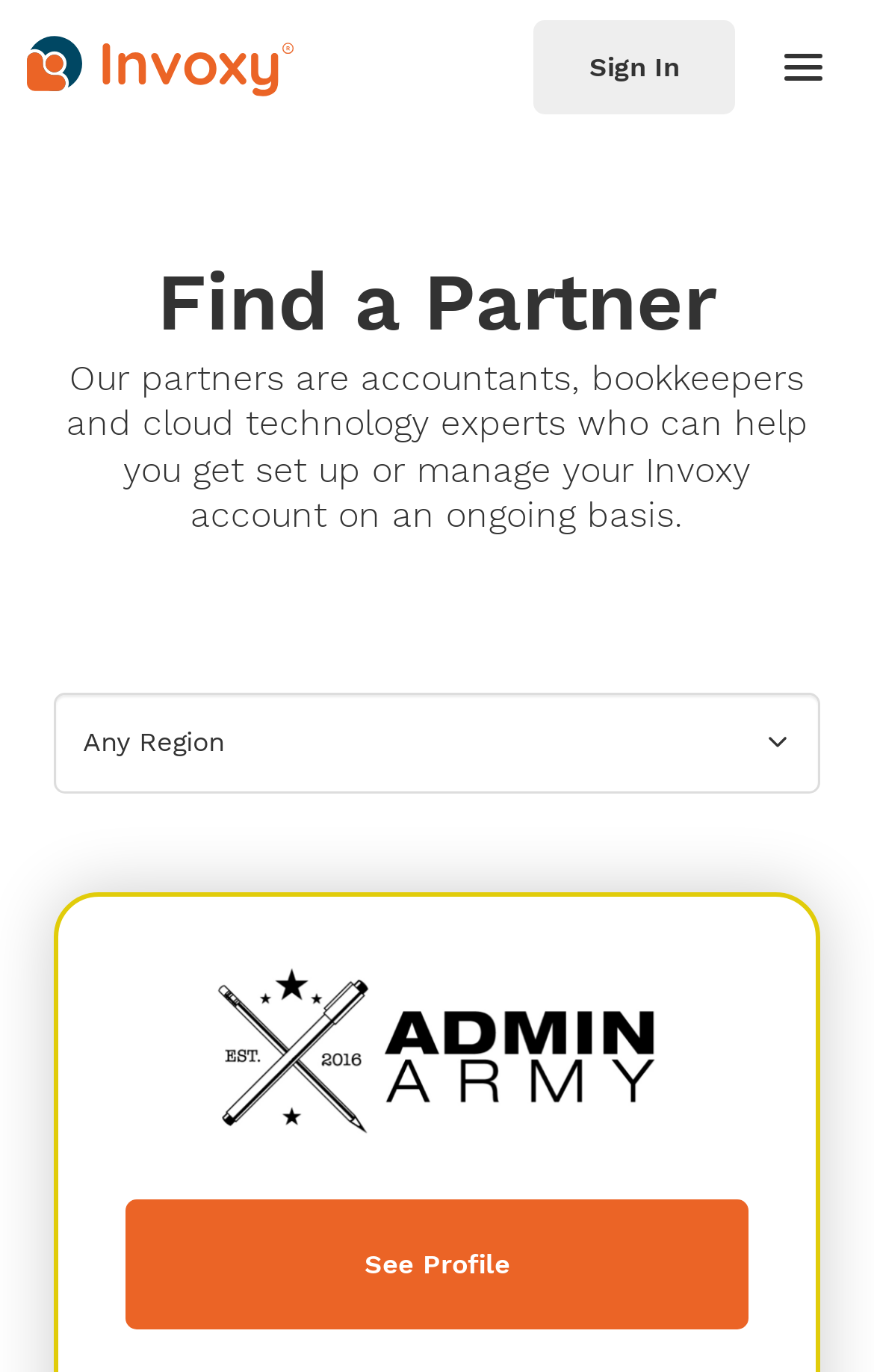Refer to the image and answer the question with as much detail as possible: What is the purpose of the partners listed on the webpage?

The answer can be found by reading the heading element with the text 'Our partners are accountants, bookkeepers and cloud technology experts who can help you get set up or manage your Invoxy account on an ongoing basis.' on the webpage, which indicates the purpose of the partners listed.